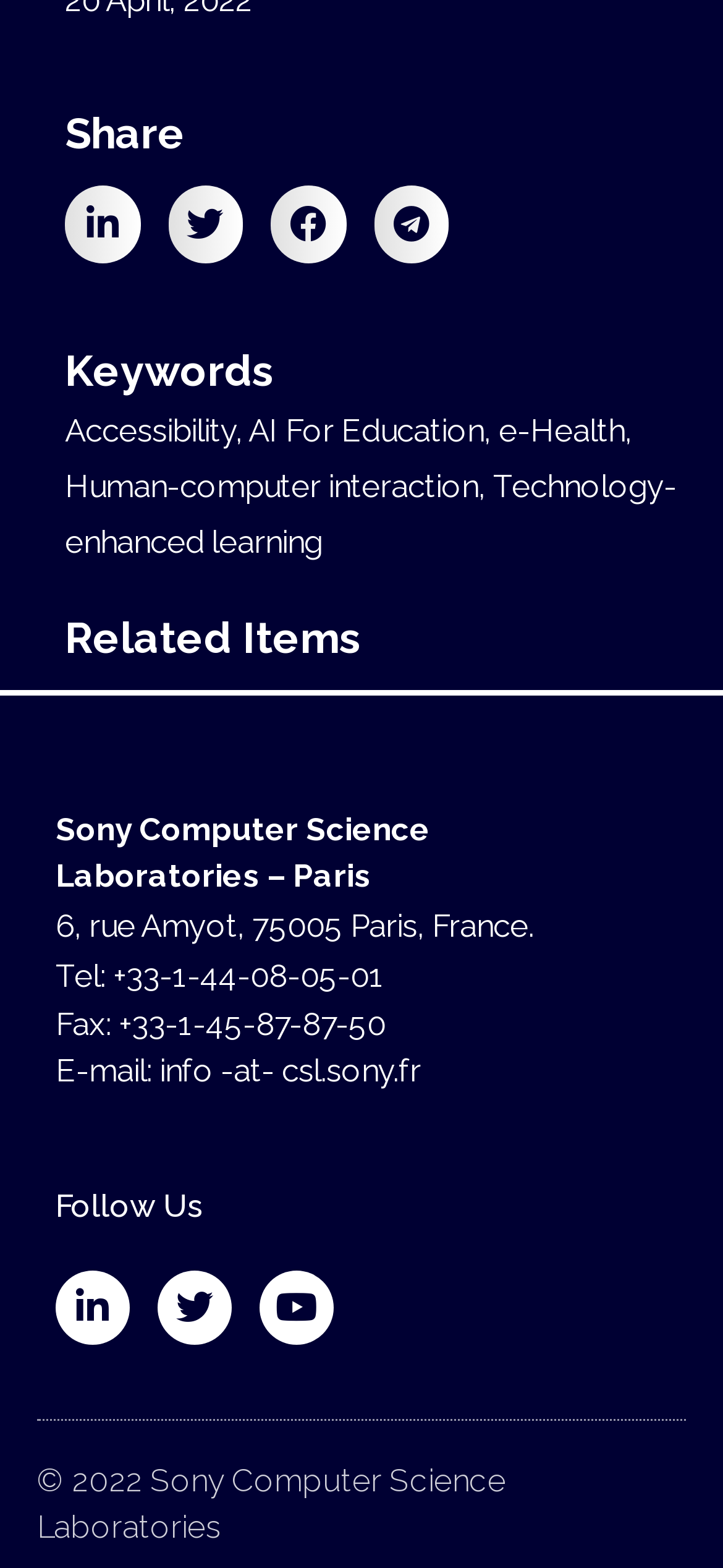Please provide the bounding box coordinates for the UI element as described: "AI For Education". The coordinates must be four floats between 0 and 1, represented as [left, top, right, bottom].

[0.344, 0.263, 0.669, 0.287]